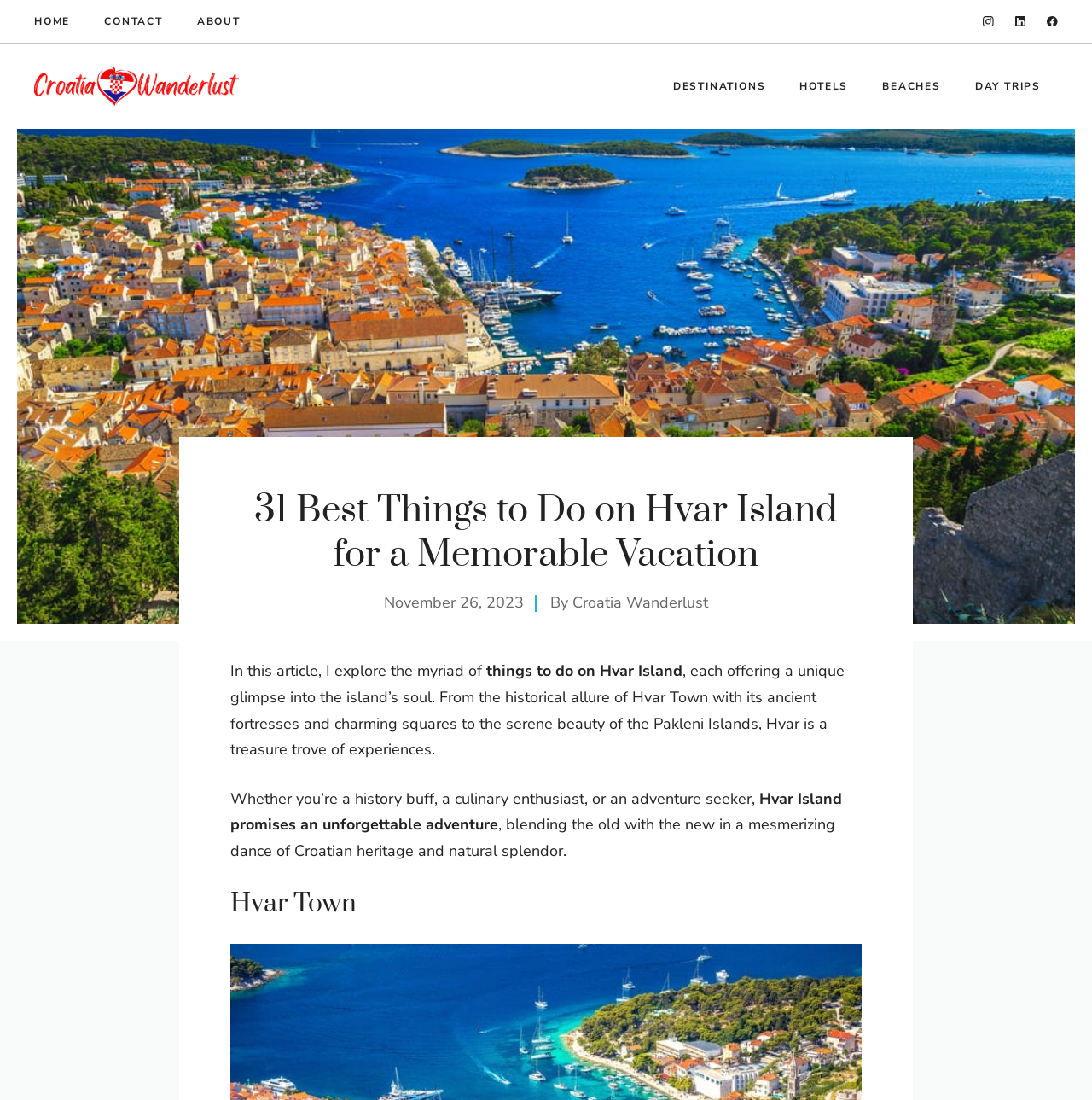What is the name of the island being discussed?
Provide a detailed answer to the question, using the image to inform your response.

The webpage is discussing Hvar Island, which is evident from the heading '31 Best Things to Do on Hvar Island for a Memorable Vacation' and the content of the article.